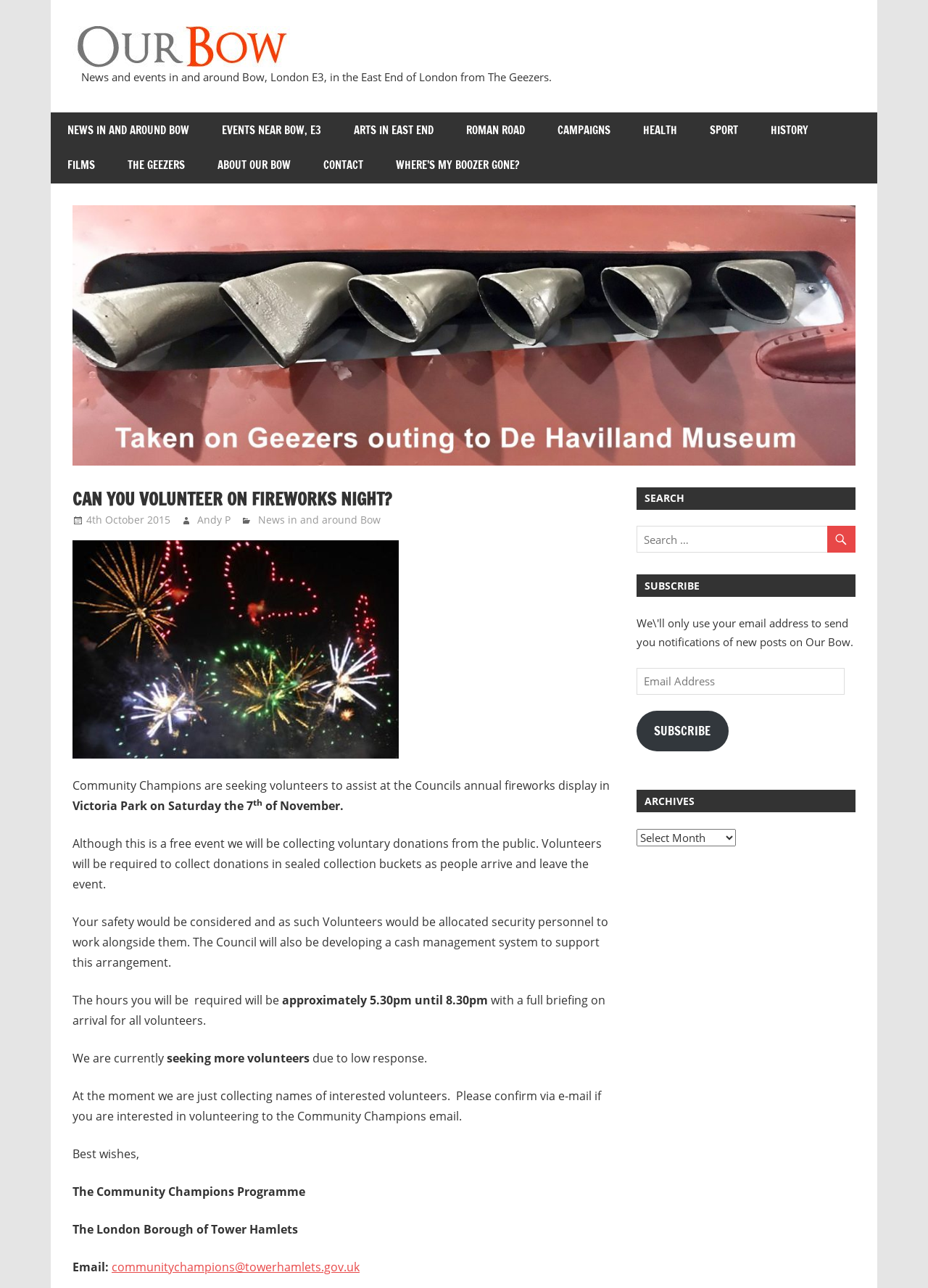What is the purpose of the volunteers?
Observe the image and answer the question with a one-word or short phrase response.

Collecting donations